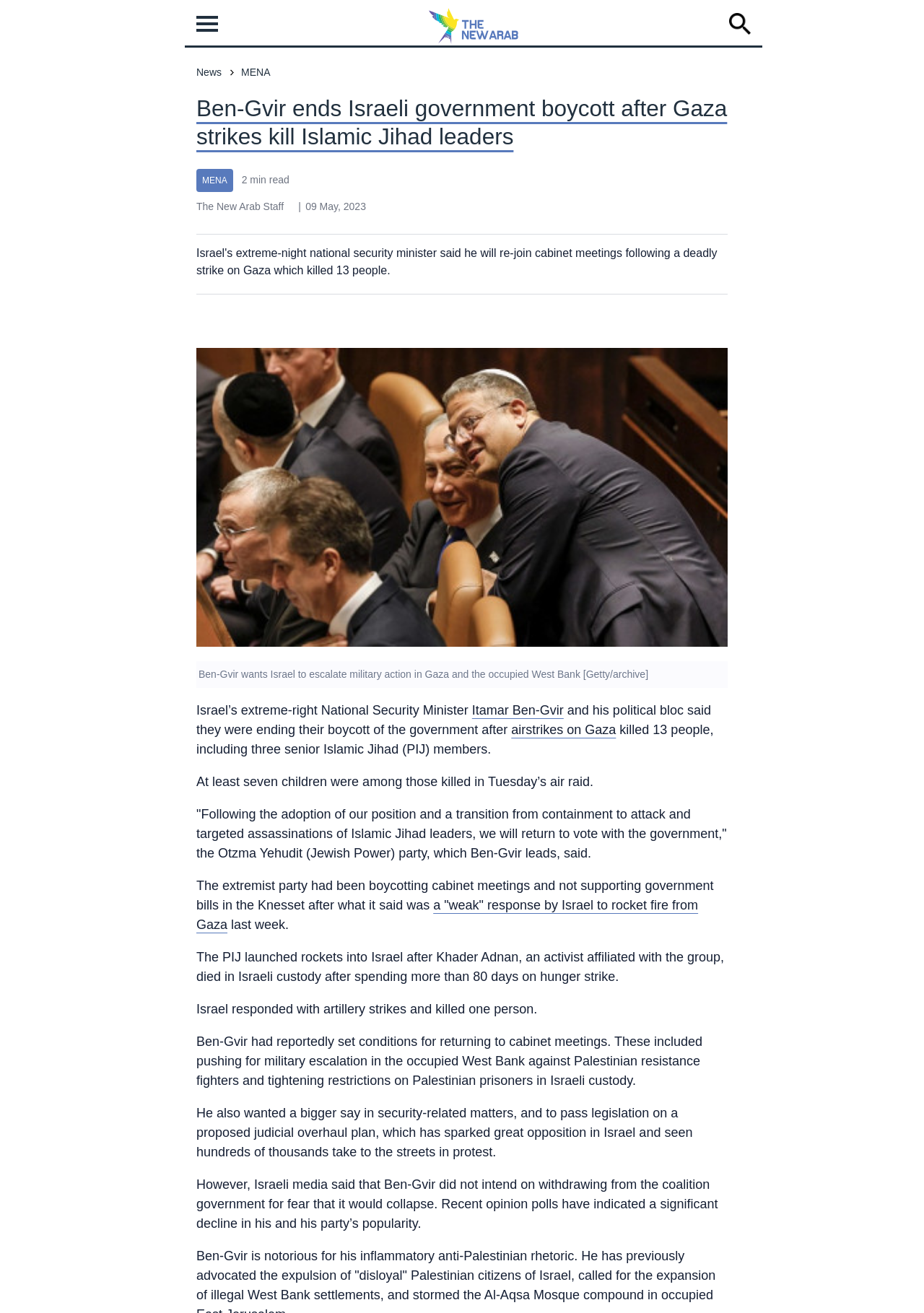Please specify the bounding box coordinates of the element that should be clicked to execute the given instruction: 'learn more about Itamar Ben-Gvir'. Ensure the coordinates are four float numbers between 0 and 1, expressed as [left, top, right, bottom].

[0.511, 0.535, 0.61, 0.546]